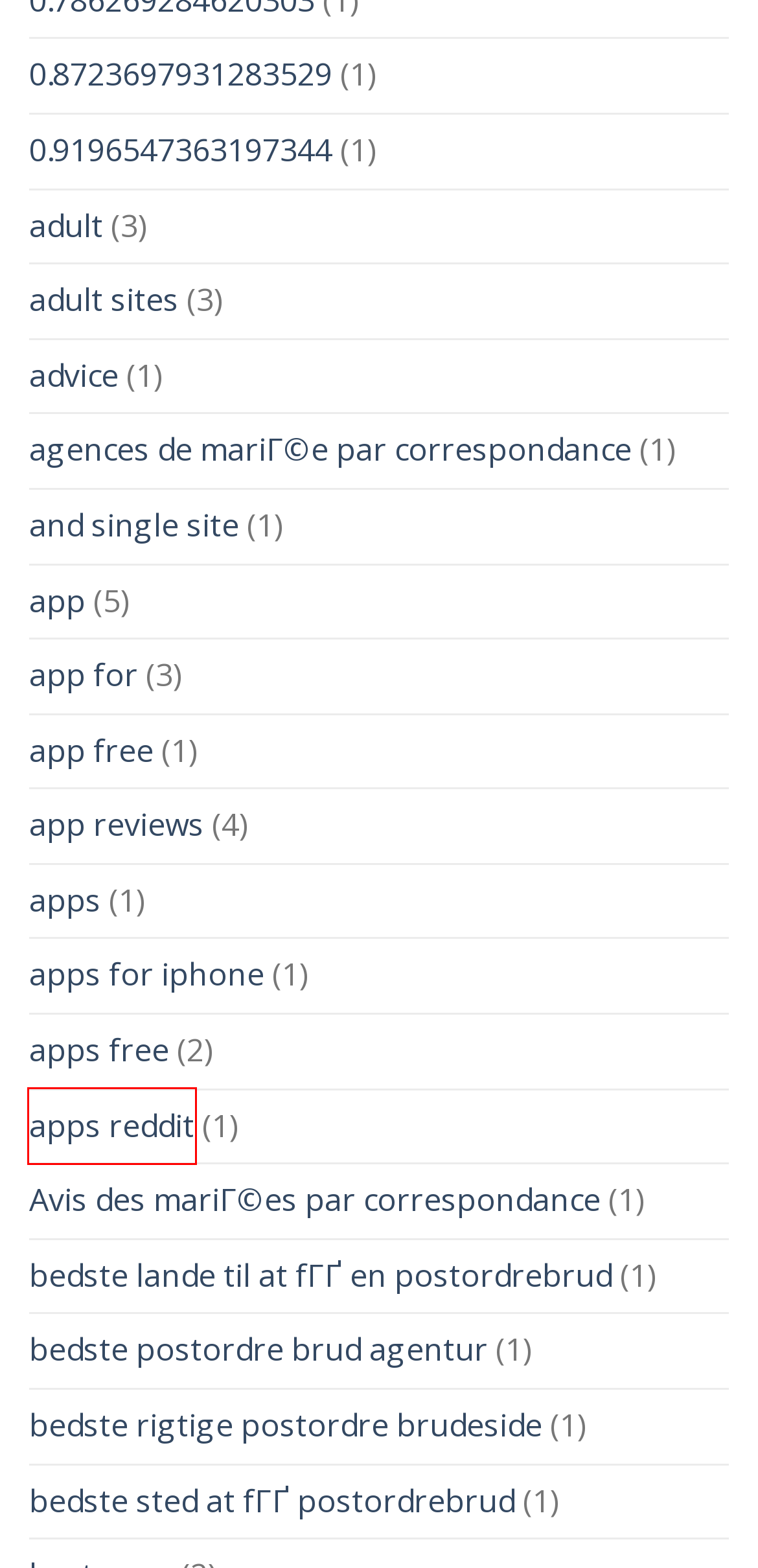You have a screenshot of a webpage with a red bounding box highlighting a UI element. Your task is to select the best webpage description that corresponds to the new webpage after clicking the element. Here are the descriptions:
A. apps for iphone – www.akwarba.com
B. bedste rigtige postordre brudeside – www.akwarba.com
C. apps reddit – www.akwarba.com
D. bedste sted at fГҐ postordrebrud – www.akwarba.com
E. adult – www.akwarba.com
F. app – www.akwarba.com
G. app free – www.akwarba.com
H. apps – www.akwarba.com

C